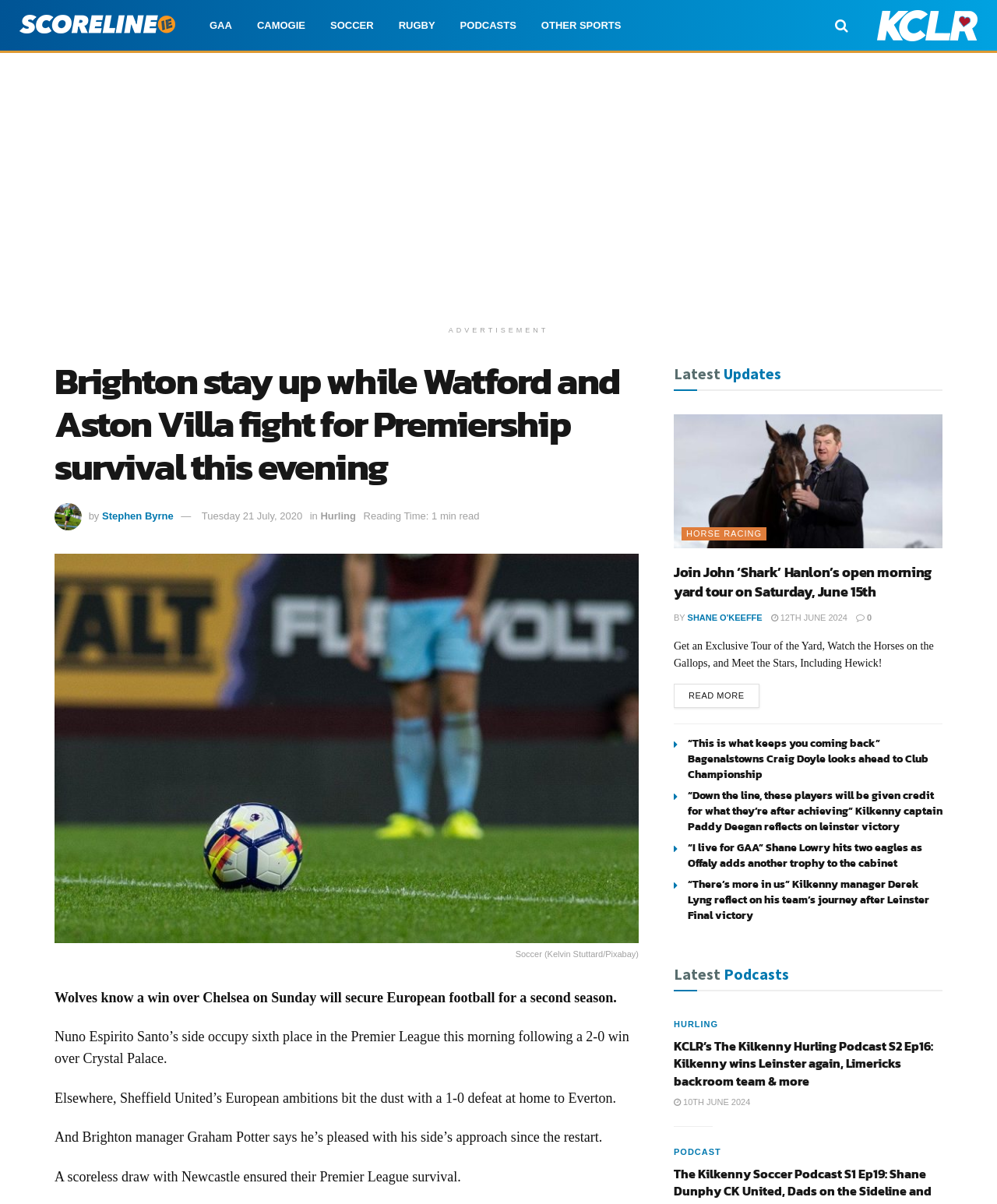Locate the bounding box coordinates of the segment that needs to be clicked to meet this instruction: "Listen to the KCLR’s The Kilkenny Hurling Podcast".

[0.676, 0.861, 0.936, 0.905]